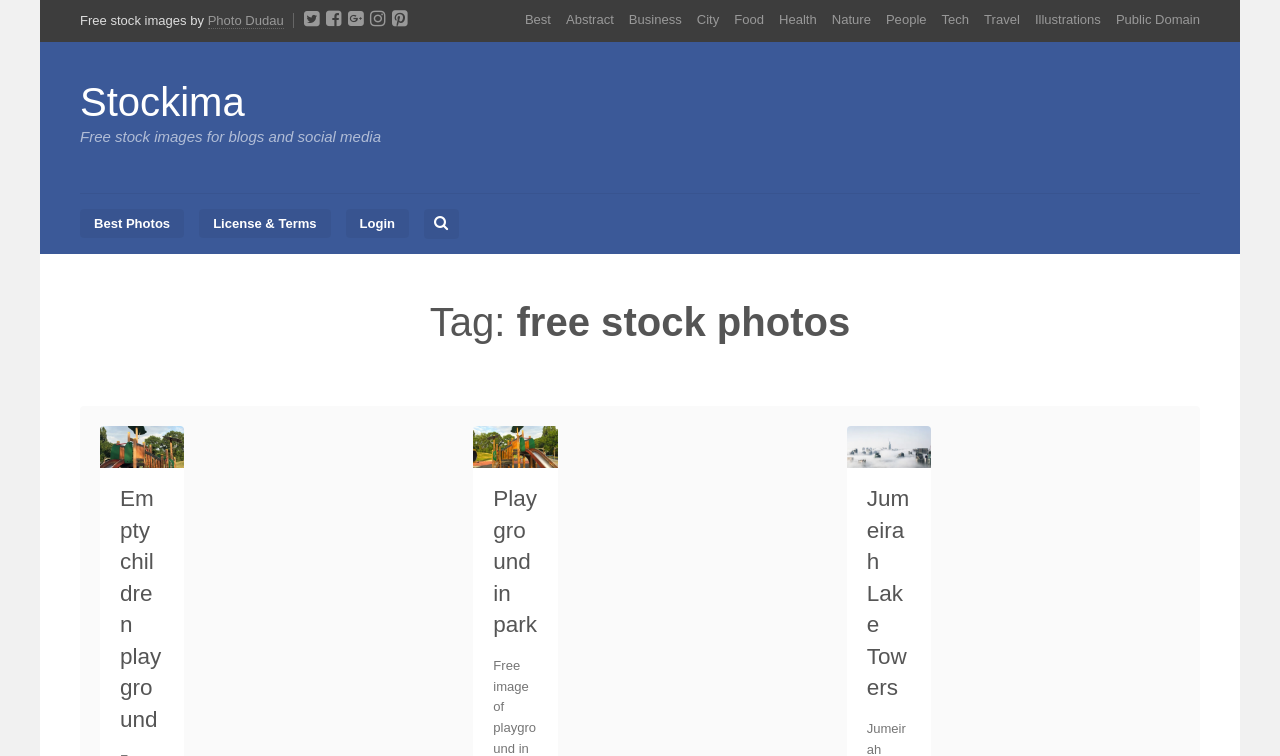Please identify the coordinates of the bounding box that should be clicked to fulfill this instruction: "Login to the website".

[0.27, 0.277, 0.32, 0.315]